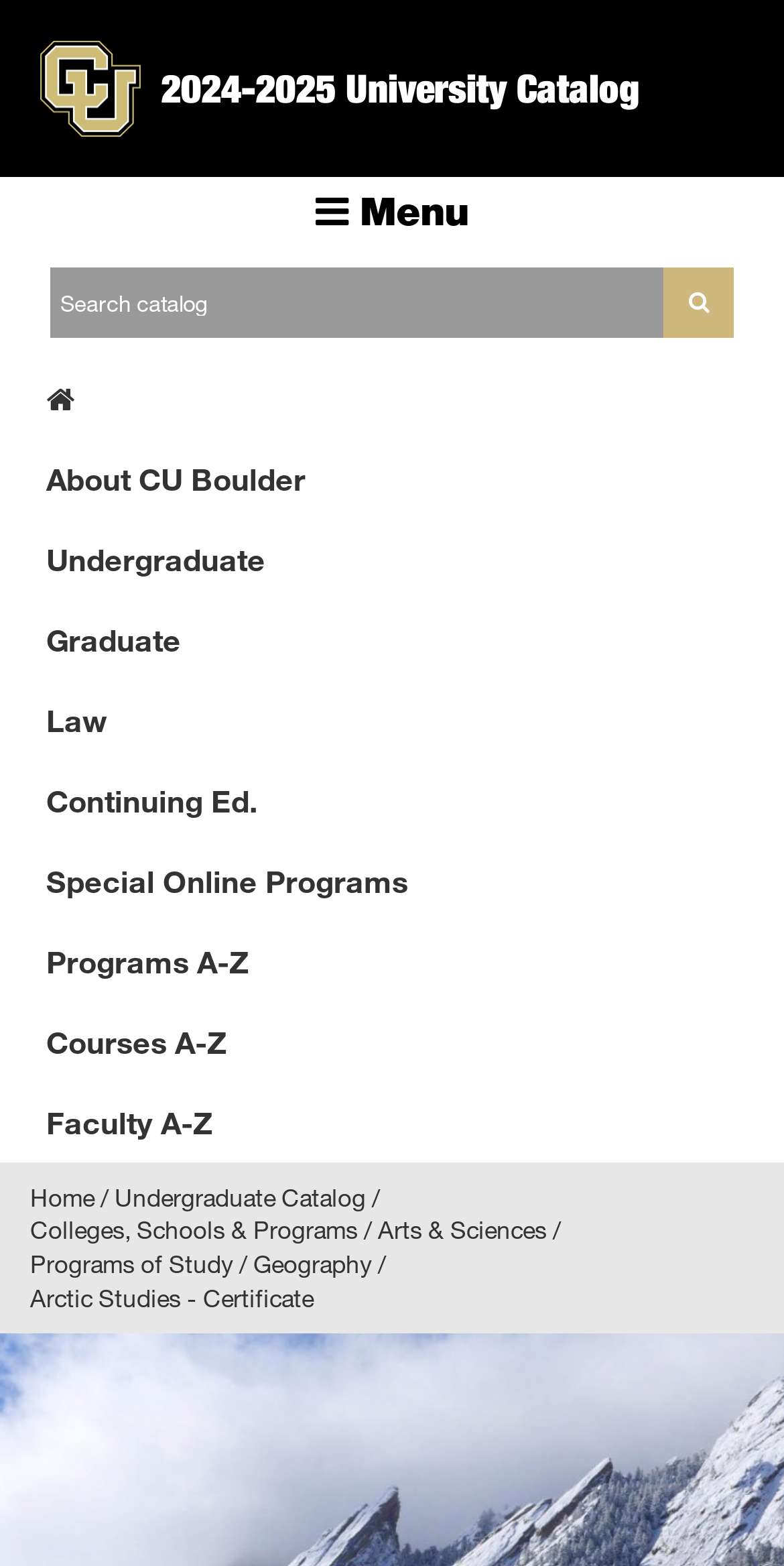Locate the bounding box coordinates of the clickable area needed to fulfill the instruction: "Explore the Geography program".

[0.323, 0.797, 0.474, 0.817]